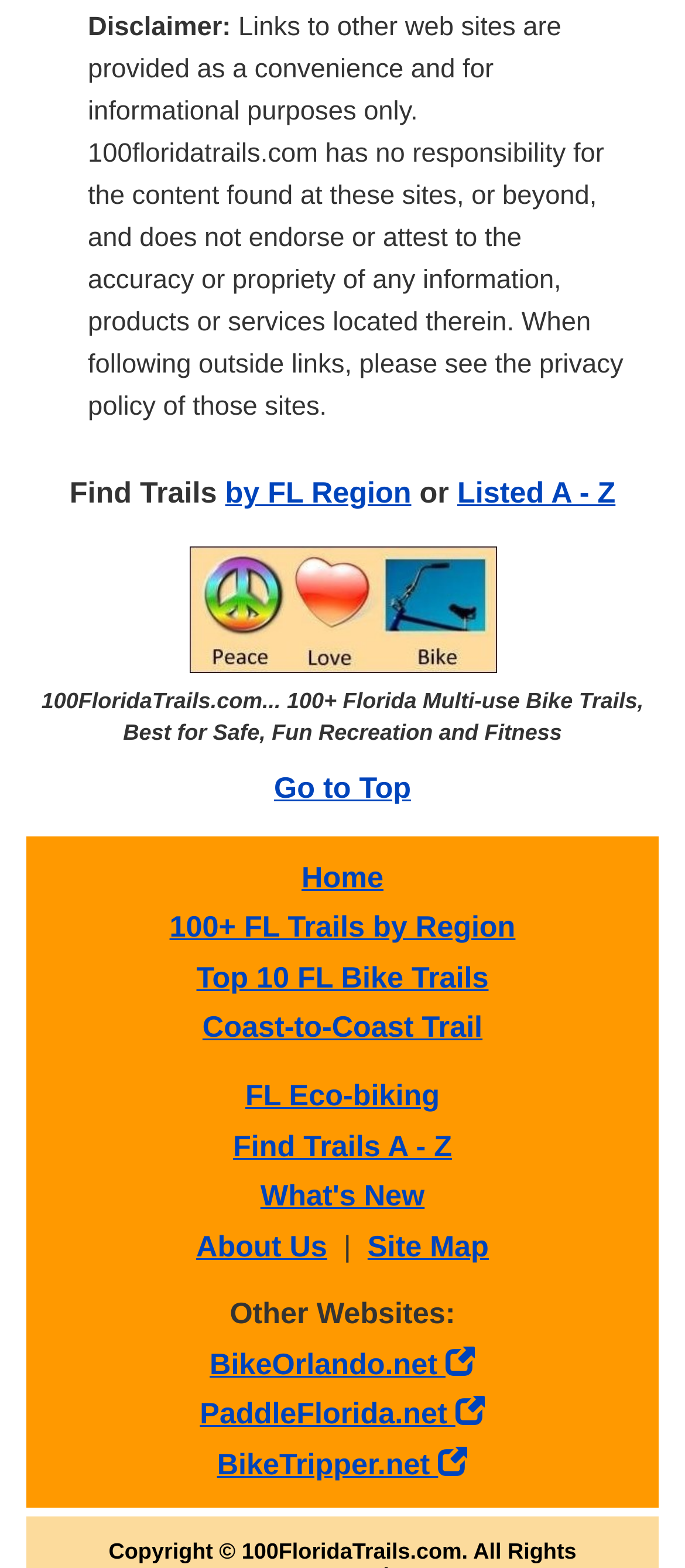Find the bounding box coordinates for the element that must be clicked to complete the instruction: "read about Bulgarian Horrors And The Question Of The East Pdf". The coordinates should be four float numbers between 0 and 1, indicated as [left, top, right, bottom].

None